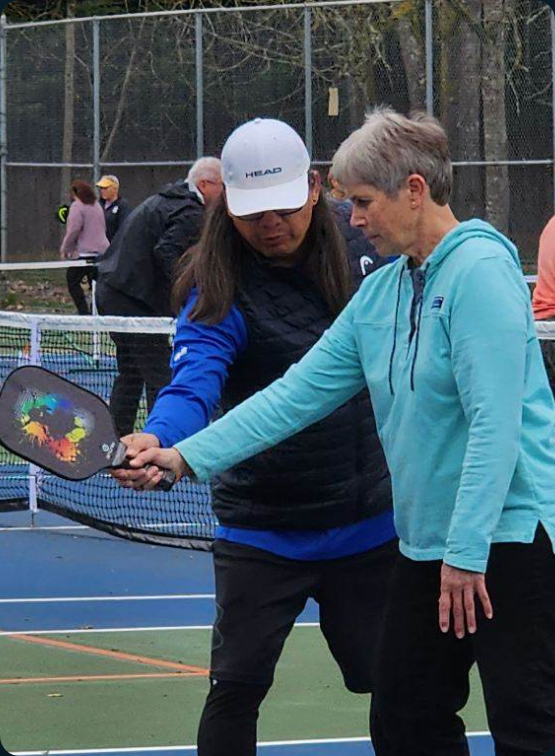Produce a meticulous caption for the image.

The image showcases an engaging moment in a pickleball drill session, where two participants demonstrate camaraderie and skill development on the courts. A coach, wearing a white HEAD cap and a black vest over a blue long-sleeve shirt, is instructing a female player. The player, dressed in a turquoise hoodie, appears focused as she receives guidance on how to properly hold her paddle, which displays a vibrant color design. The setting is vibrant and lively, featuring several other players in the background who are participating in the session. The courts are surrounded by chain-link fencing and trees, lending a natural backdrop to this energetic scene. This image captures the essence of community and learning in a friendly pickleball environment.